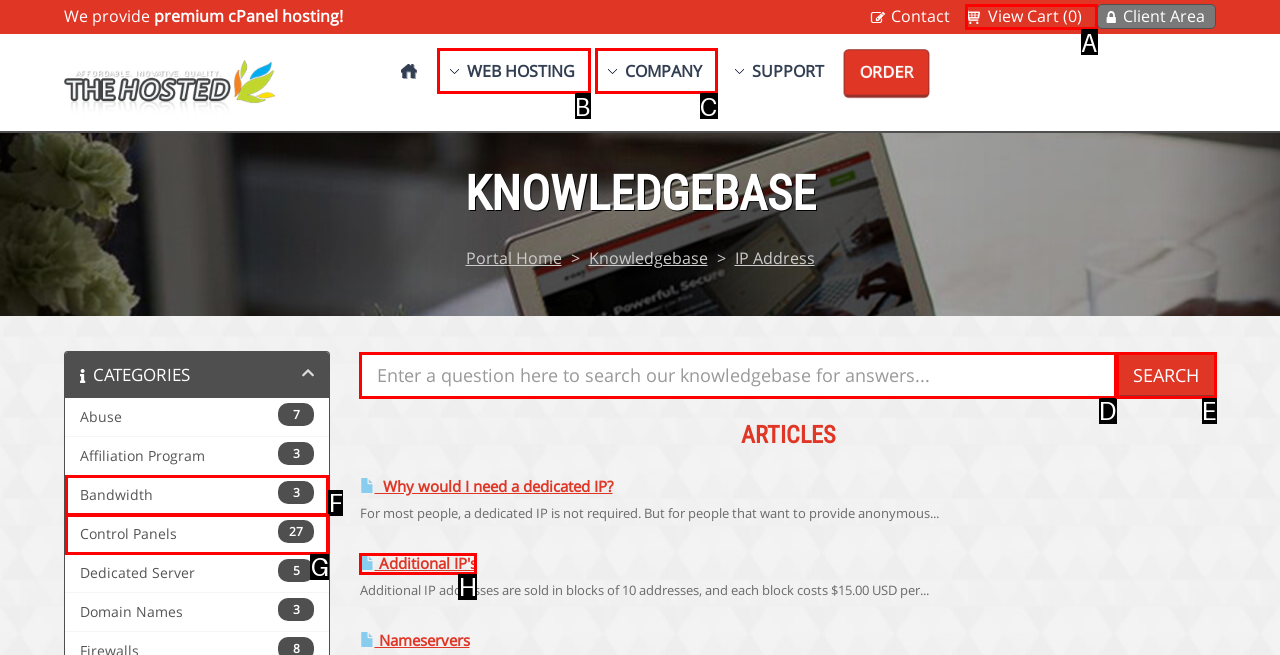Determine which HTML element to click for this task: Search for answers in the knowledgebase Provide the letter of the selected choice.

E